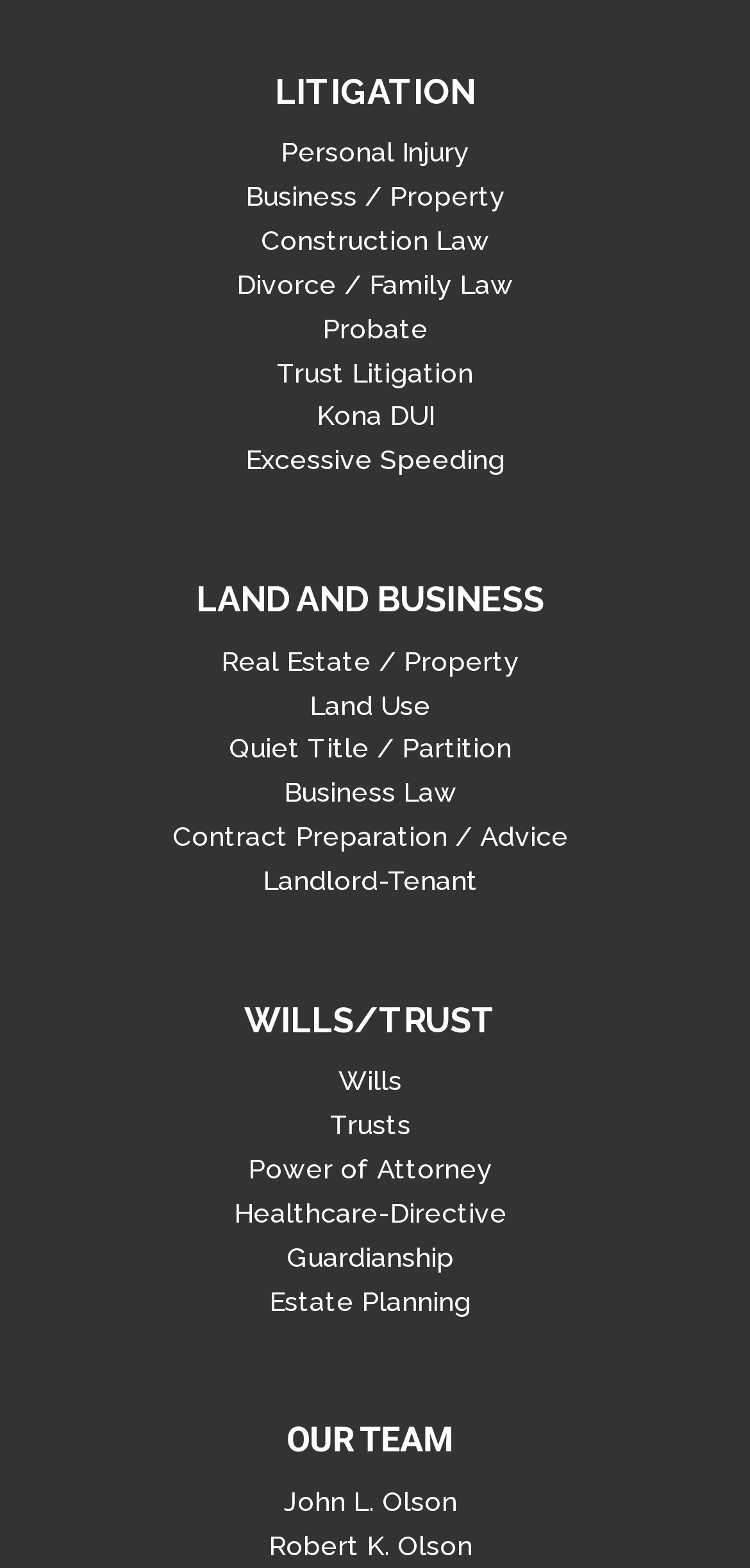Provide your answer in a single word or phrase: 
How many team members are listed?

2